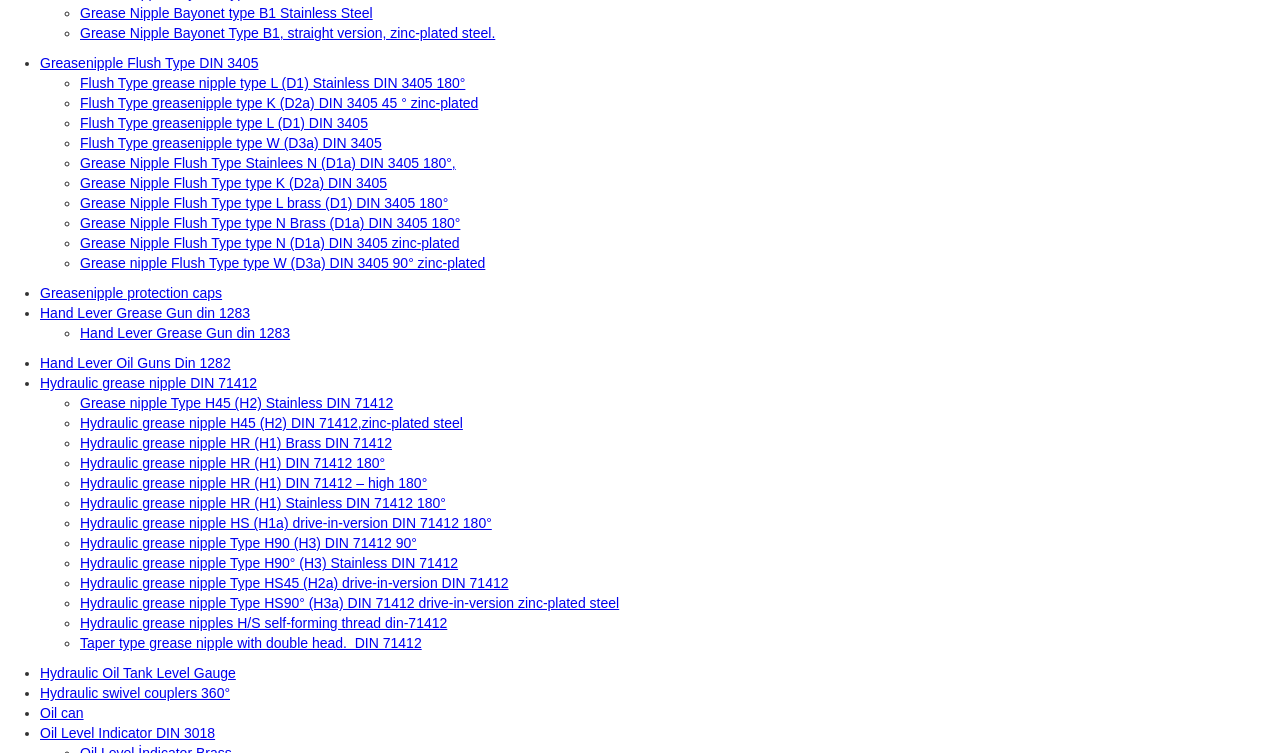Please determine the bounding box coordinates for the UI element described as: "Oil can".

[0.031, 0.937, 0.065, 0.958]